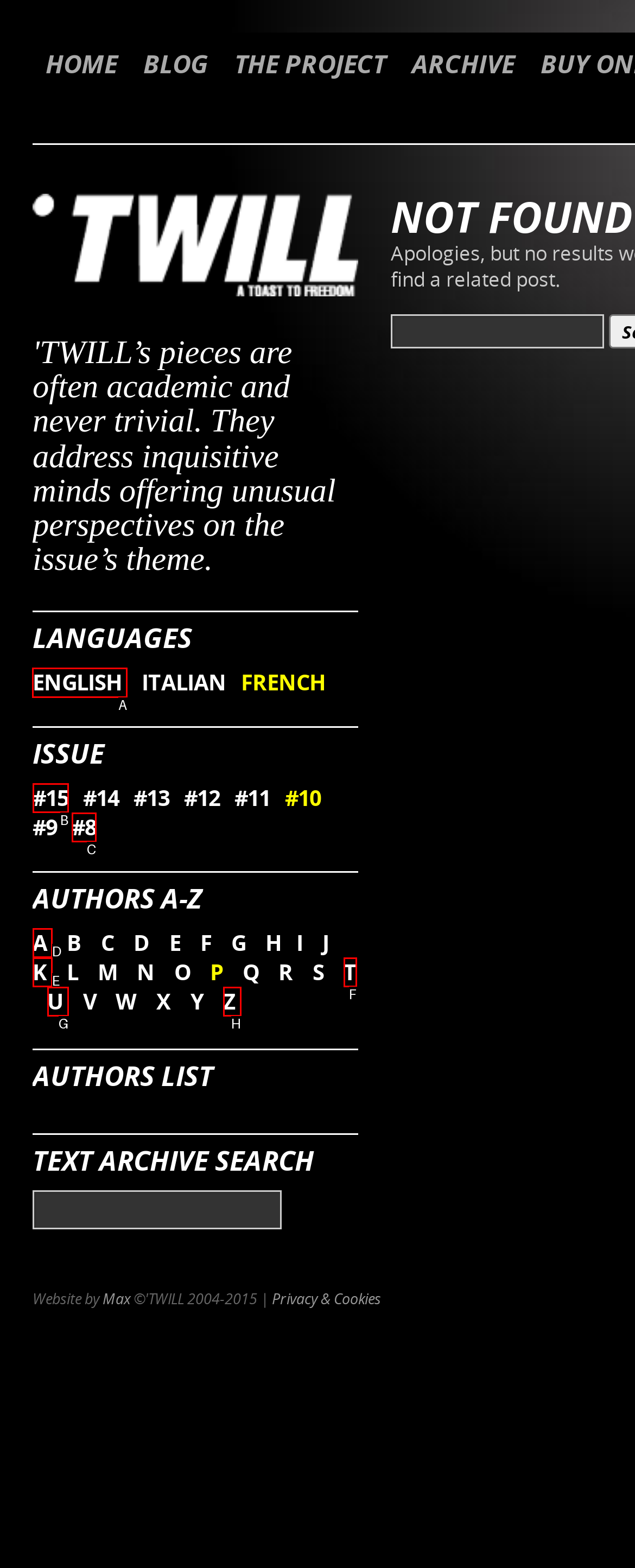Identify the correct UI element to click for this instruction: select English language
Respond with the appropriate option's letter from the provided choices directly.

A